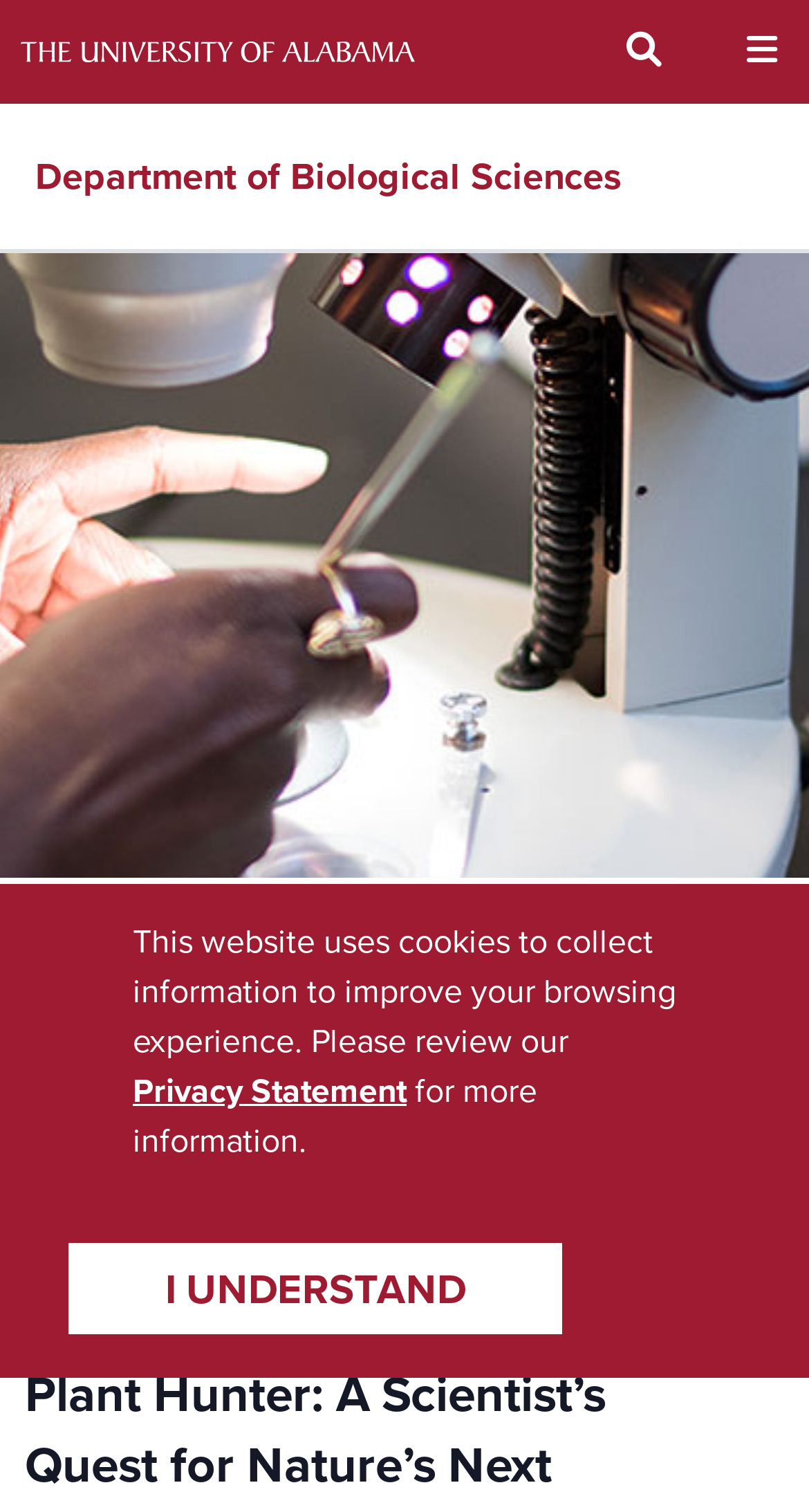Produce a meticulous description of the webpage.

The webpage is about events for May 2024 from the Department of Biological Sciences. At the top left, there is a link to "The University of Alabama". Next to it, on the top right, is a navigation menu bar labeled "Brand Bar Menu" with two buttons: "Expand Search Input Area" and "Toggle navigation". 

Below the navigation menu, there is a heading that reads "Department of Biological Sciences". Underneath the heading, there is a link to the same department. To the right of the department link, there is a link to "« All Events". 

Further down, there is a notice that says "This event has passed." Below this notice, there is a paragraph of text that informs users about the website's use of cookies to improve browsing experience, with a link to the "Privacy Statement" for more information. 

At the bottom of the page, there is a button labeled "I UNDERSTAND", which is likely related to the cookie policy notice.